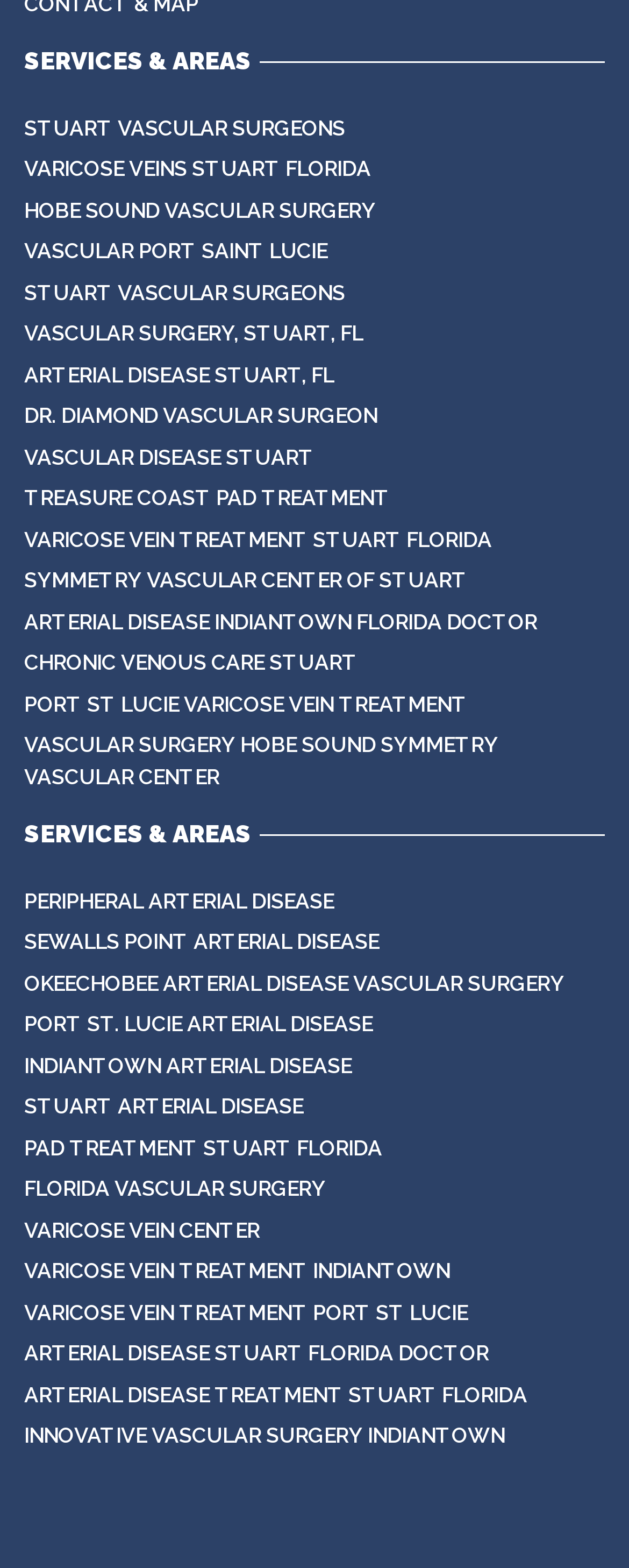Are there any headings on this webpage?
Provide a short answer using one word or a brief phrase based on the image.

Yes